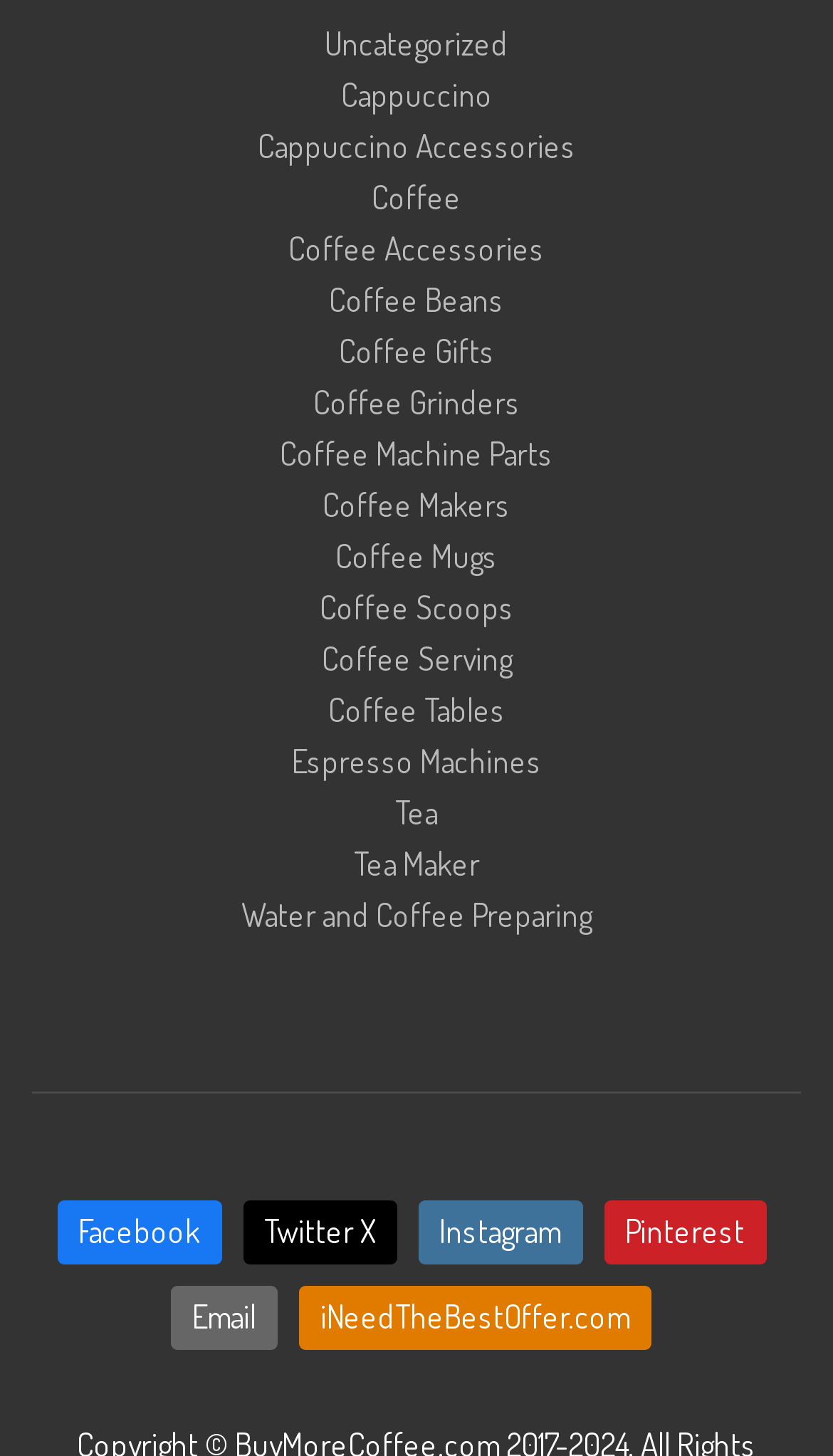How many social media links are present on this webpage?
Using the image, respond with a single word or phrase.

4